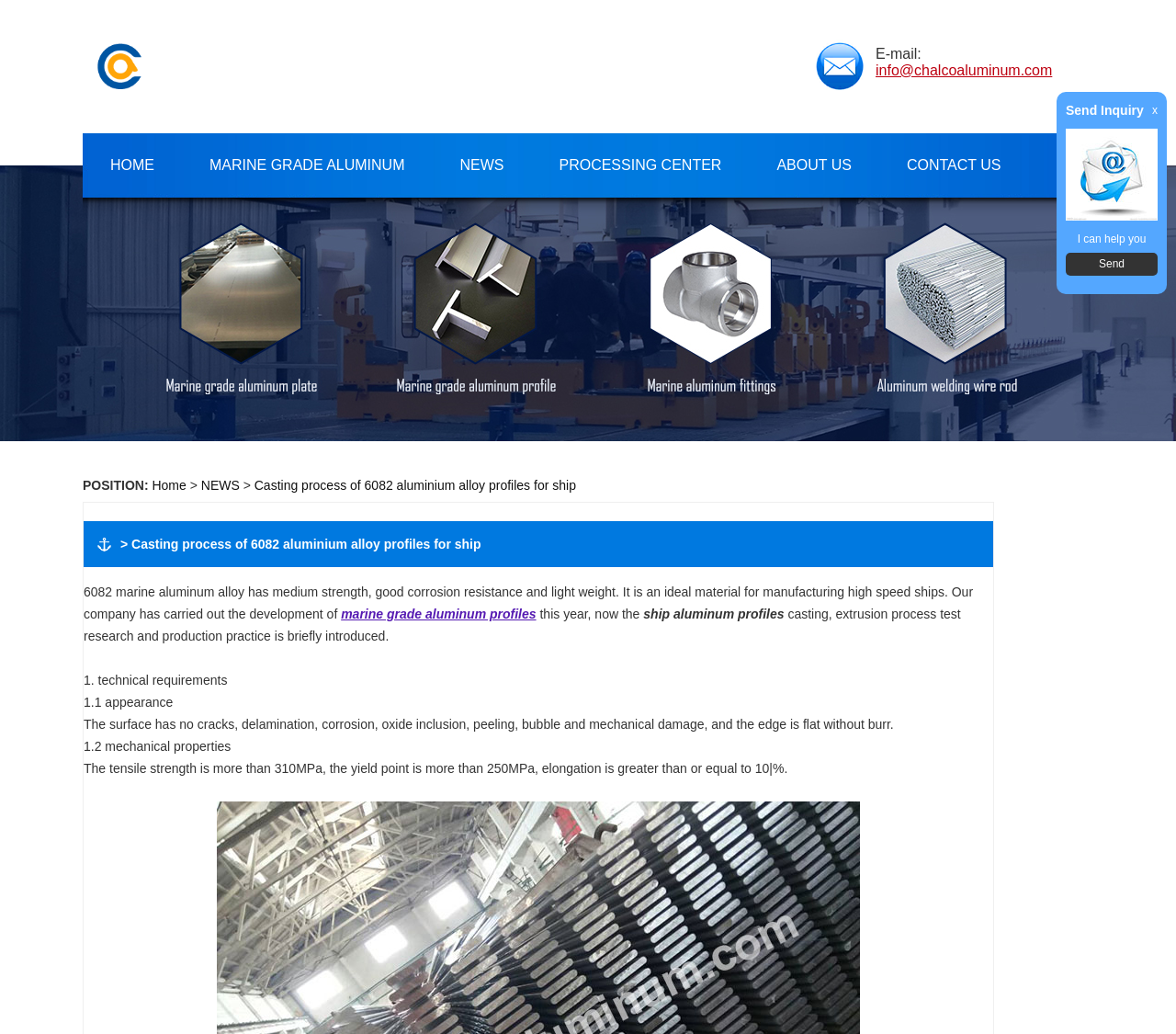Determine the bounding box coordinates for the HTML element mentioned in the following description: "Online Dating Photographer". The coordinates should be a list of four floats ranging from 0 to 1, represented as [left, top, right, bottom].

None